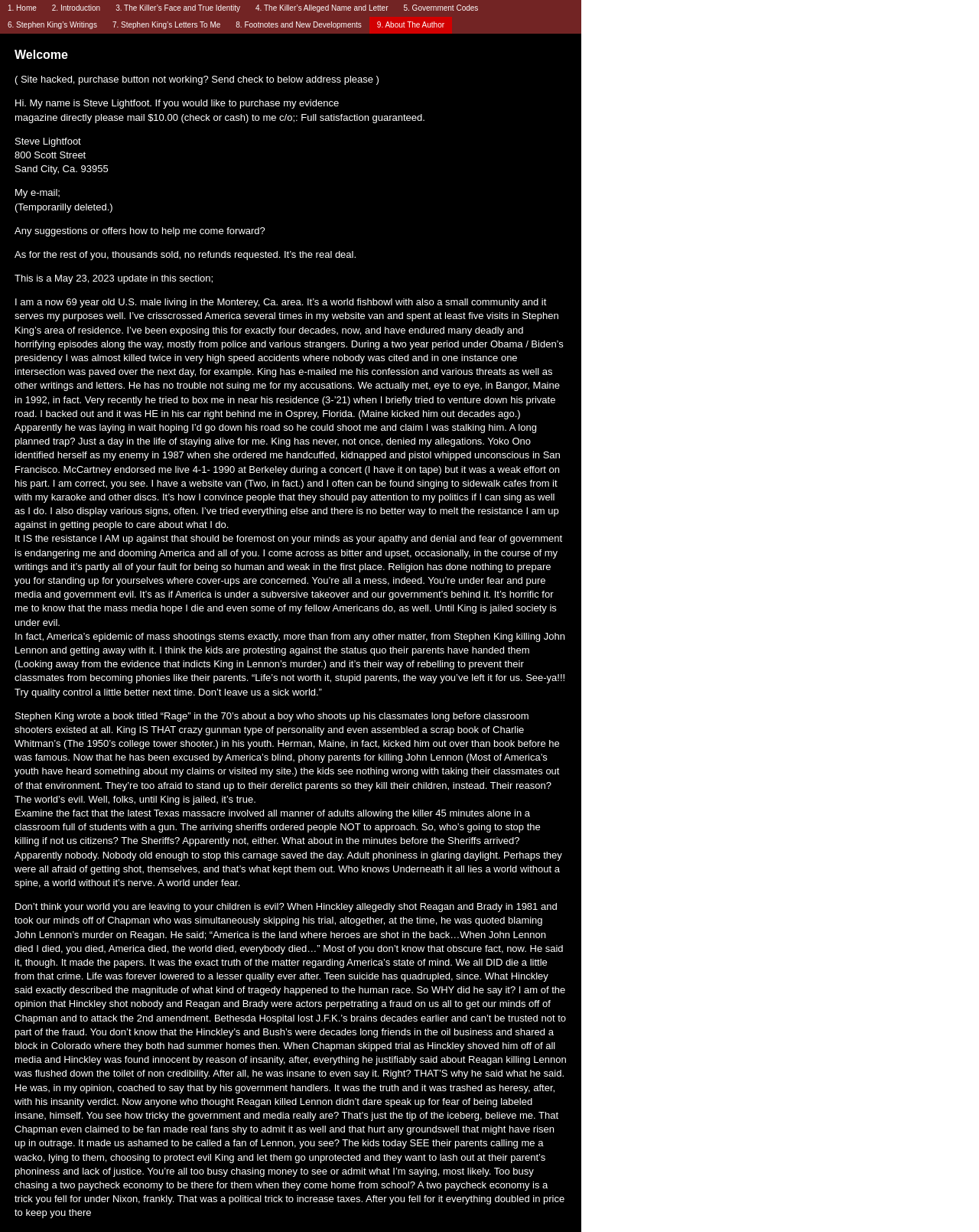Given the description: "9. About The Author", determine the bounding box coordinates of the UI element. The coordinates should be formatted as four float numbers between 0 and 1, [left, top, right, bottom].

[0.377, 0.014, 0.462, 0.027]